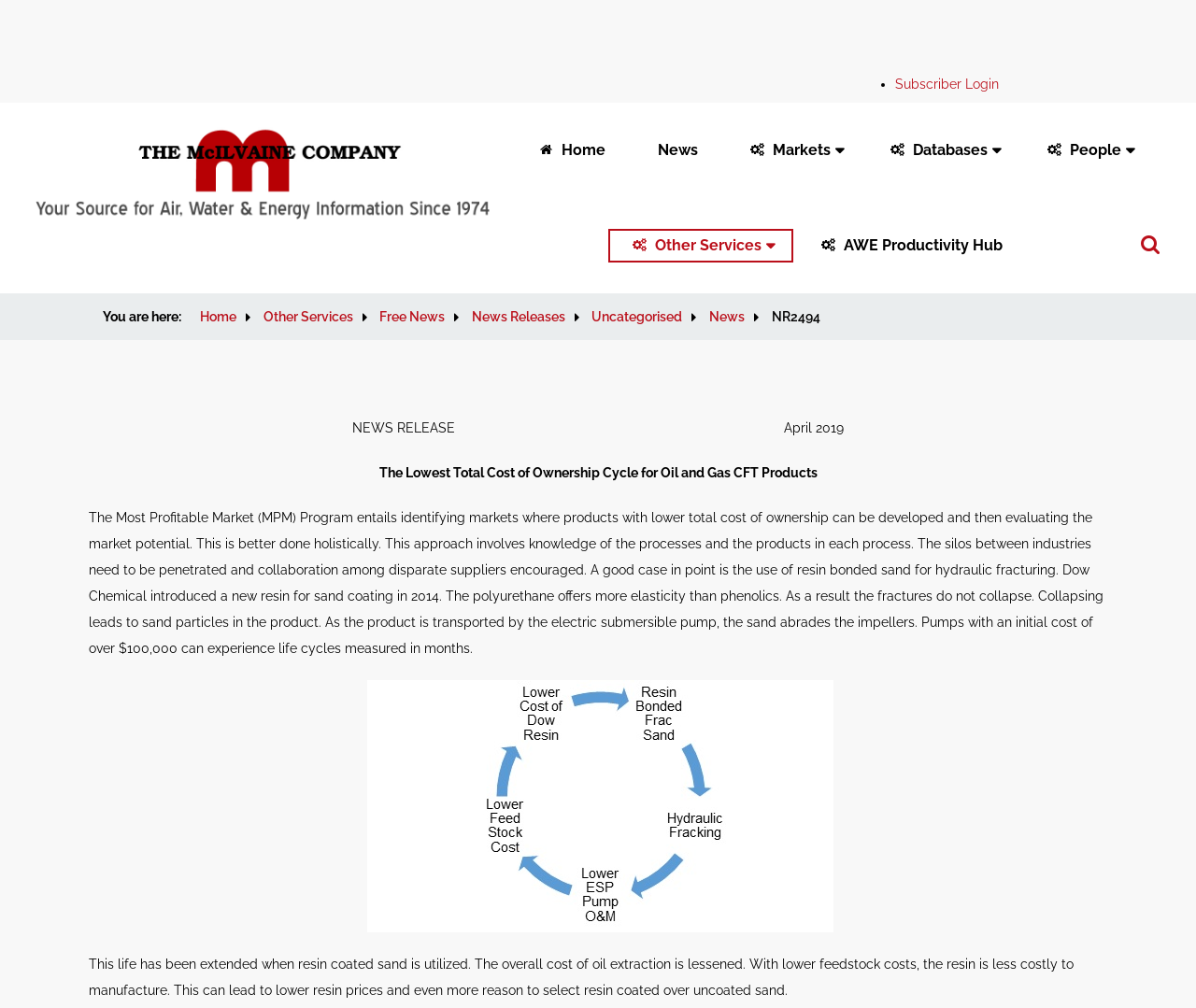From the given element description: "News Releases", find the bounding box for the UI element. Provide the coordinates as four float numbers between 0 and 1, in the order [left, top, right, bottom].

[0.394, 0.307, 0.473, 0.322]